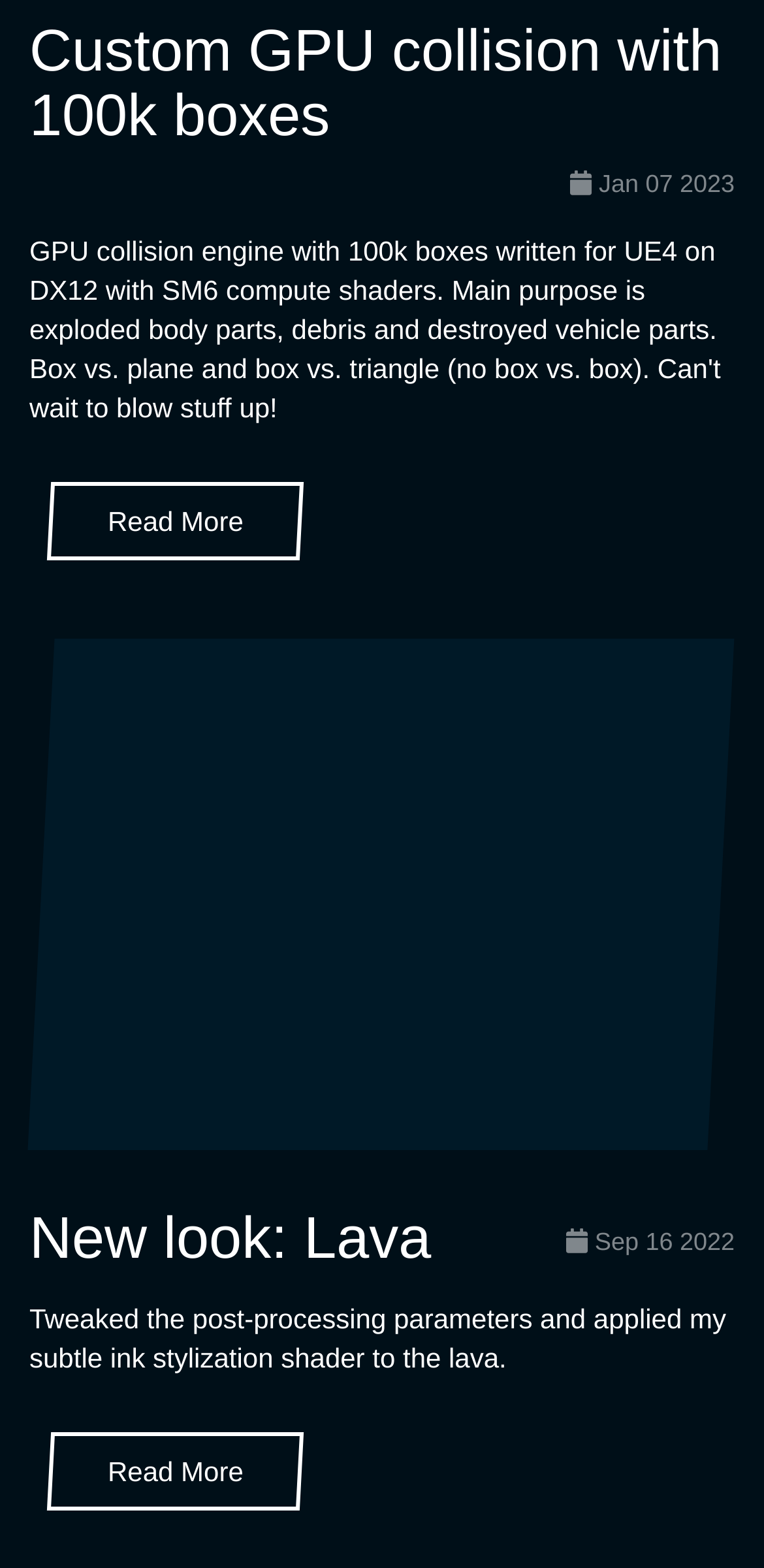Locate the UI element described by Glendale in the provided webpage screenshot. Return the bounding box coordinates in the format (top-left x, top-left y, bottom-right x, bottom-right y), ensuring all values are between 0 and 1.

None